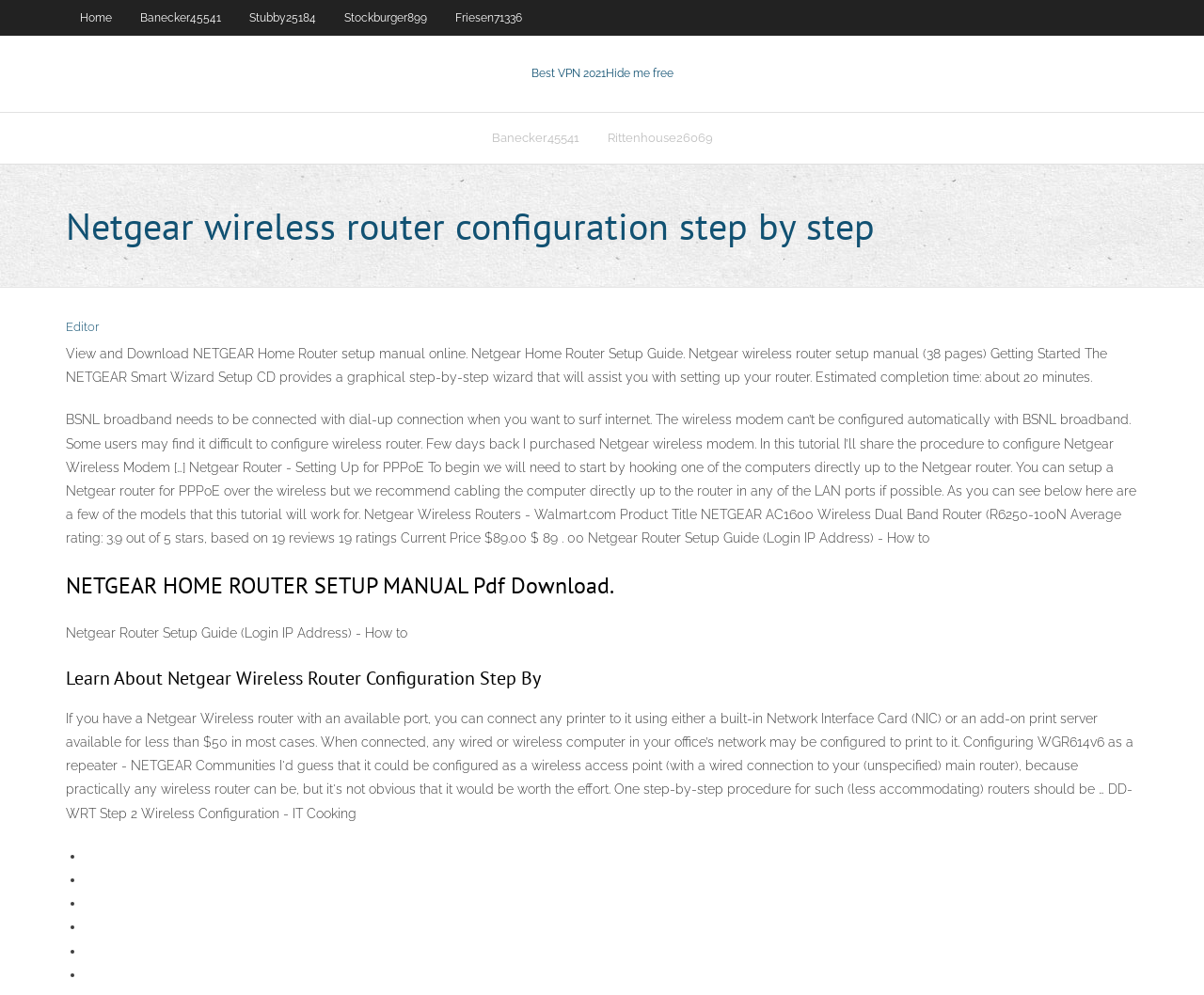Pinpoint the bounding box coordinates of the clickable area needed to execute the instruction: "Click on the 'Editor' link". The coordinates should be specified as four float numbers between 0 and 1, i.e., [left, top, right, bottom].

[0.055, 0.321, 0.082, 0.335]